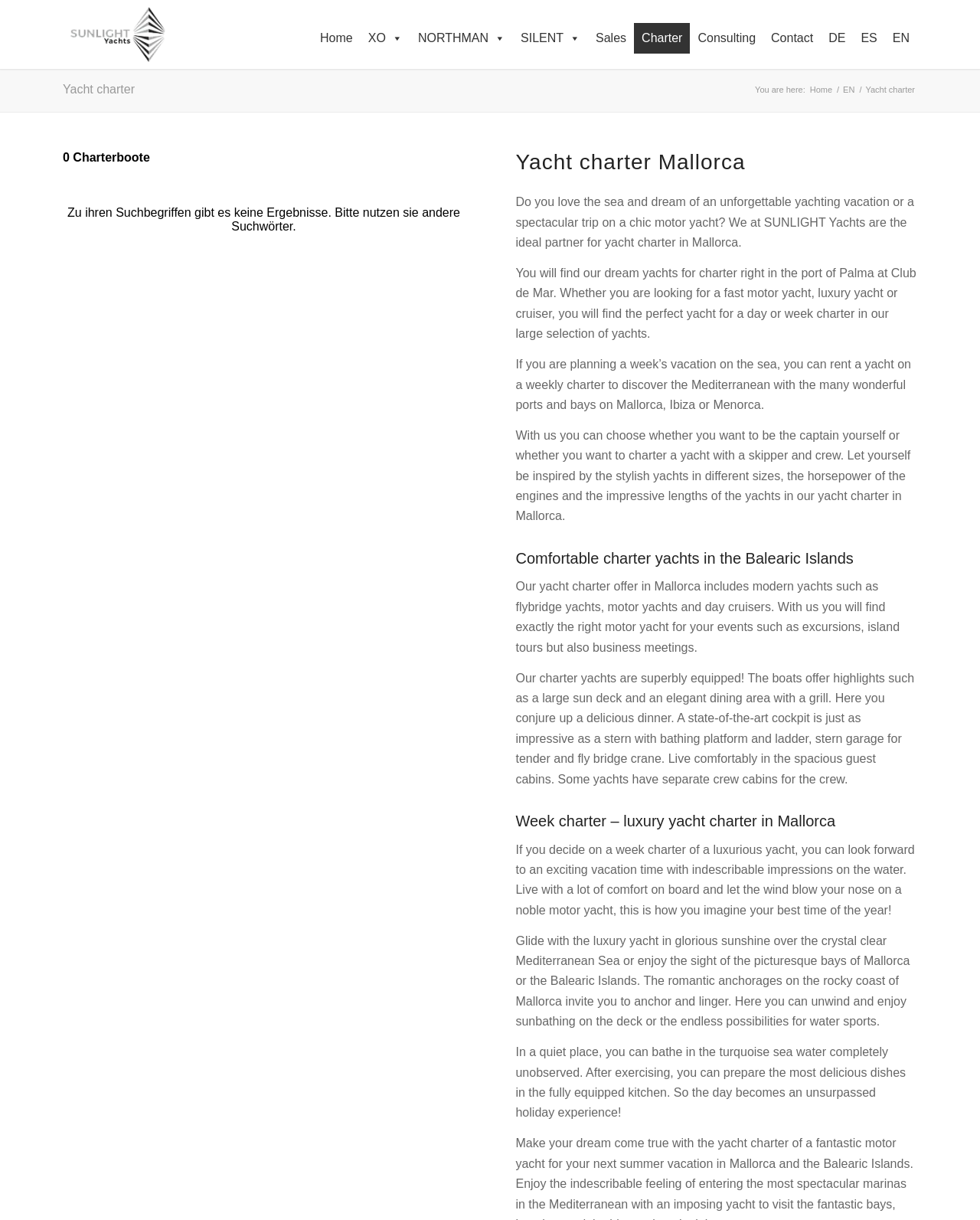Specify the bounding box coordinates of the region I need to click to perform the following instruction: "Click on the 'Home' link". The coordinates must be four float numbers in the range of 0 to 1, i.e., [left, top, right, bottom].

[0.319, 0.019, 0.368, 0.044]